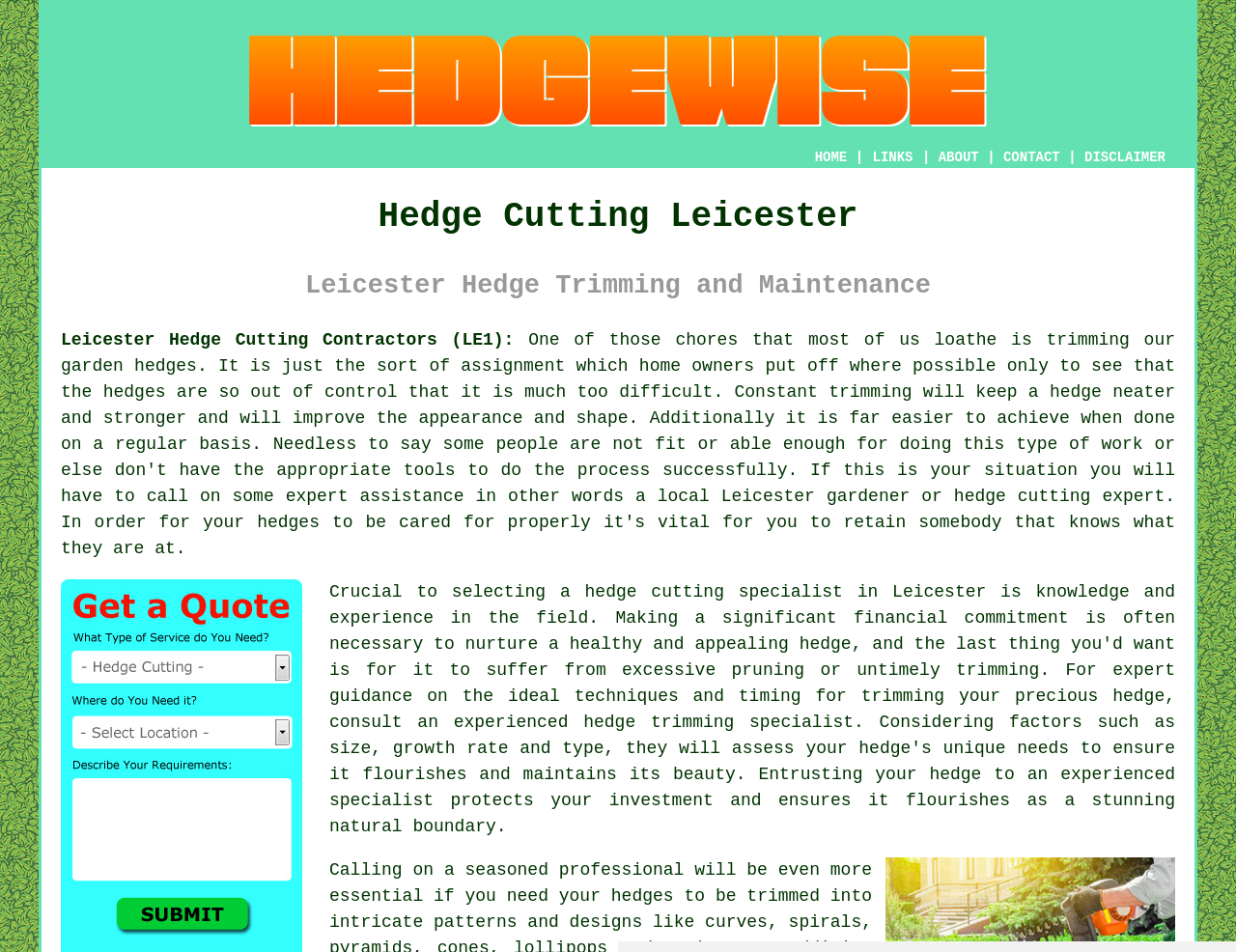Please answer the following question using a single word or phrase: 
What is the location of the company?

Leicester, Leicestershire